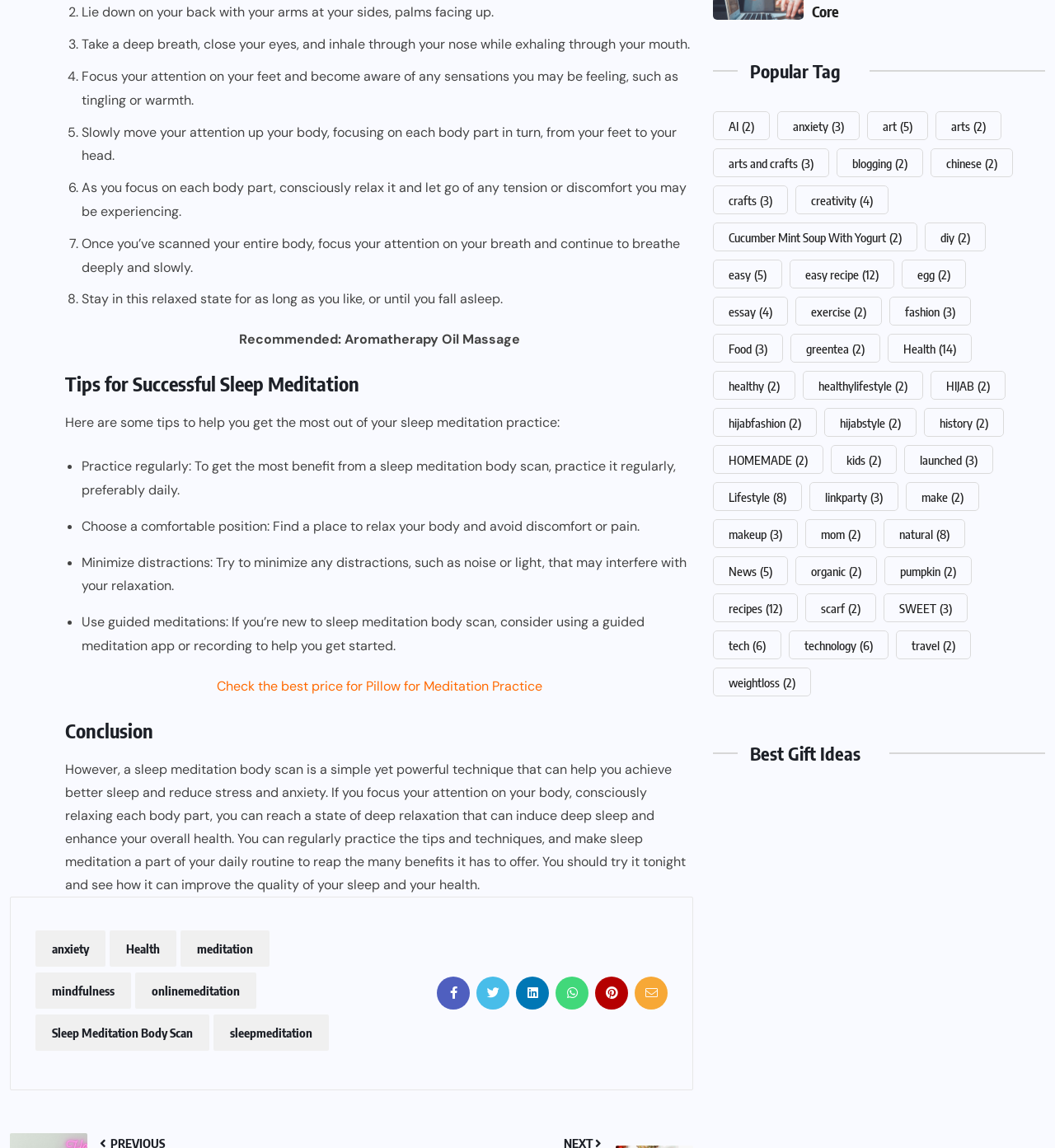Find the bounding box coordinates for the UI element that matches this description: "Sleep Meditation Body Scan".

[0.034, 0.884, 0.198, 0.915]